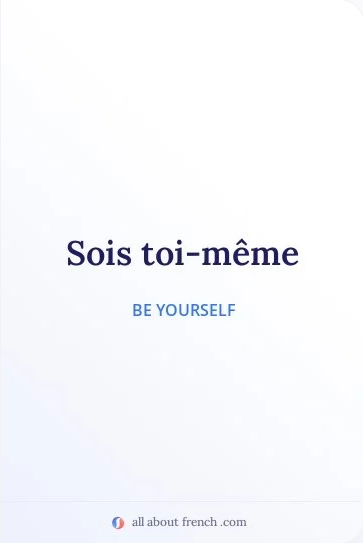Answer the question with a brief word or phrase:
What is the English translation of the French phrase?

Be yourself